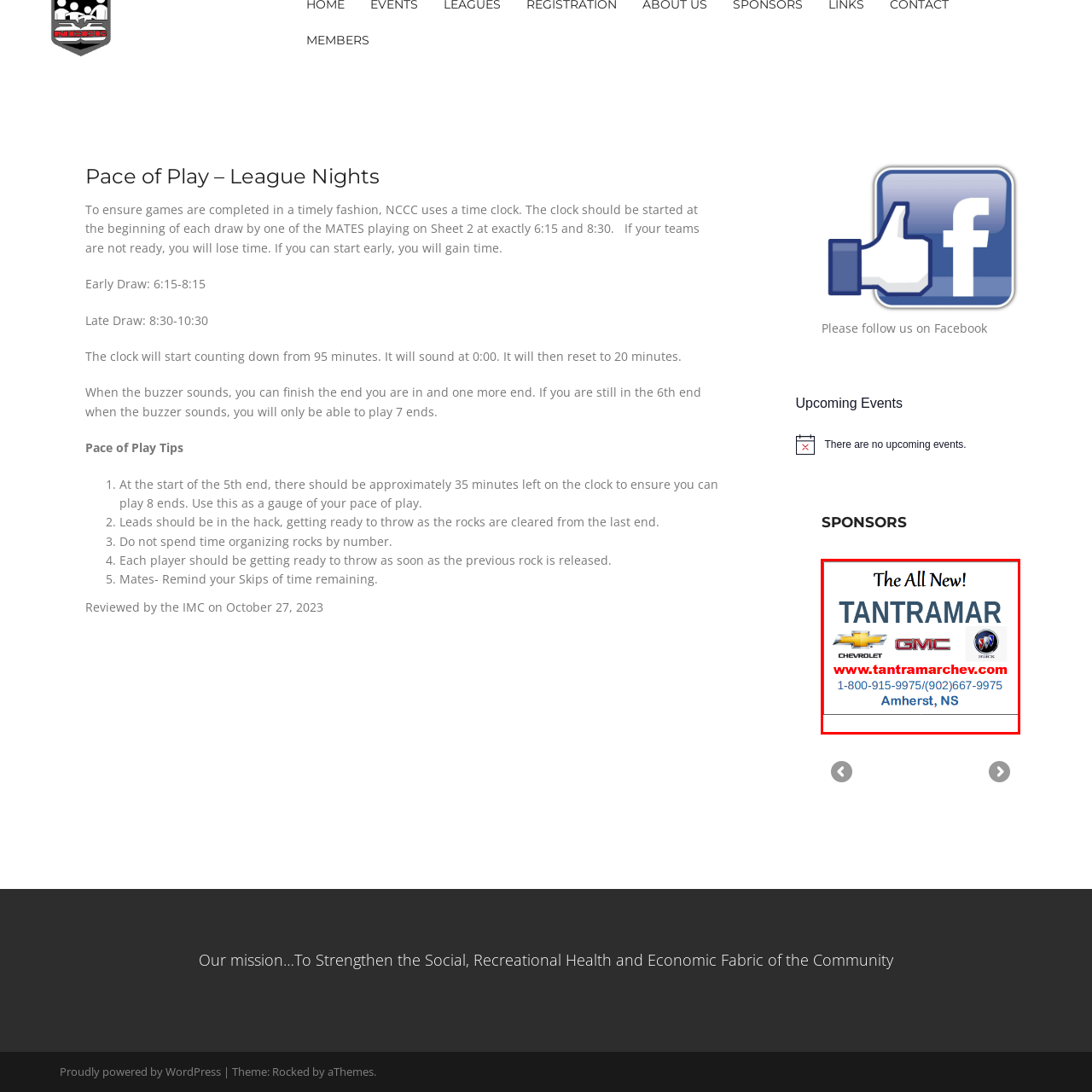Compose a thorough description of the image encased in the red perimeter.

The image features an advertisement for "TANTRAMAR," a dealership showcasing Chevrolet, GMC, and Buick vehicles. Prominently displayed is a bold headline reading "The All New!" emphasizing the fresh offerings available at the dealership. Underneath the dealership name, the logos of Chevrolet, GMC, and Buick are featured, highlighting the dealership's association with these well-known automotive brands. The contact details include a website, www.tantramarchev.com, and phone numbers for customer inquiries, making it easy for potential customers to reach out for more information. Located in Amherst, Nova Scotia, this advertisement is designed to attract attention and convey a sense of excitement about the dealership's offerings.